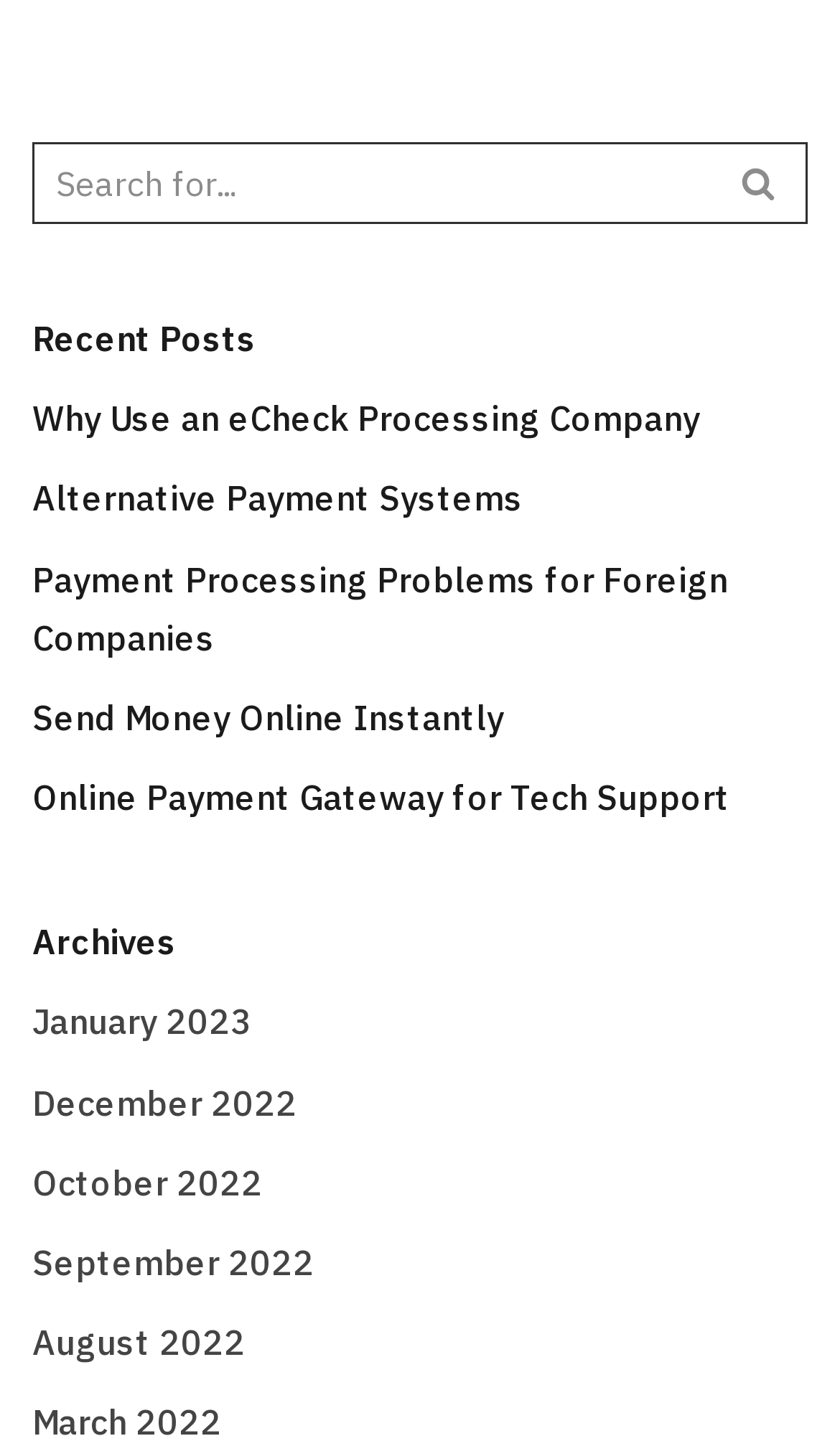Can you determine the bounding box coordinates of the area that needs to be clicked to fulfill the following instruction: "read recent posts"?

[0.038, 0.22, 0.305, 0.25]